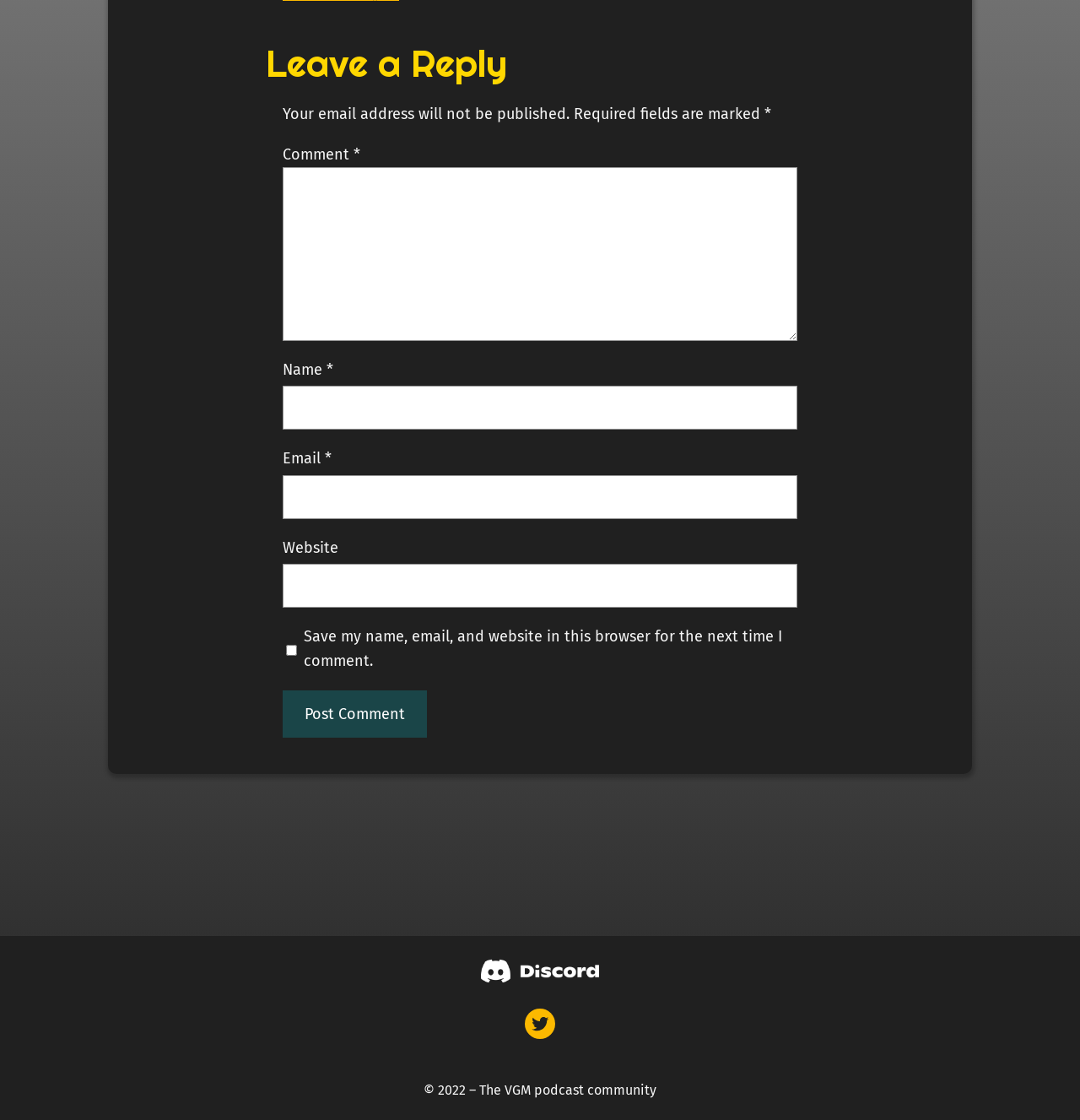What social media platforms are linked at the bottom of the page?
Provide a thorough and detailed answer to the question.

At the bottom of the page, there are links to two social media platforms, Discord and Twitter, which are represented by their respective icons and text.